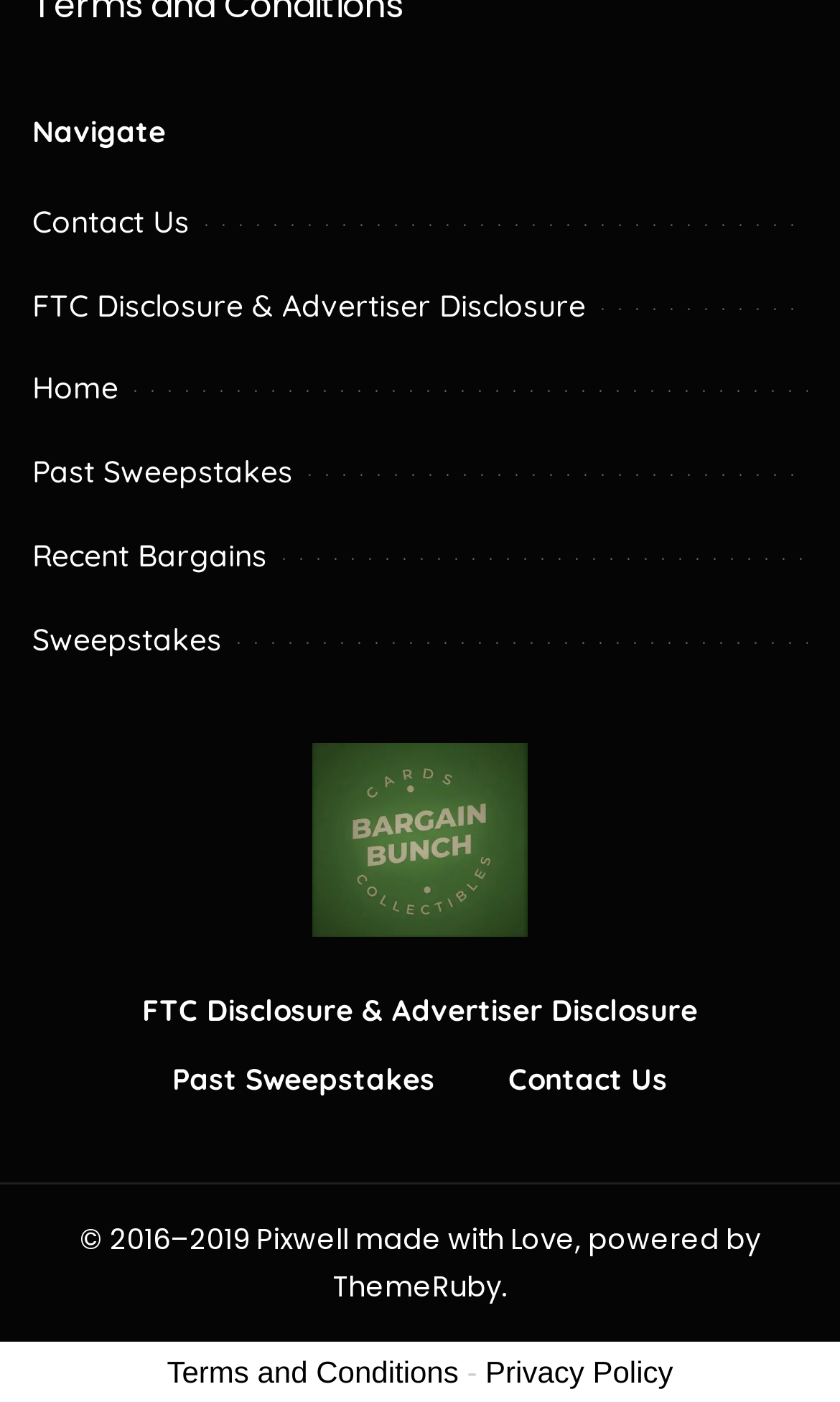What is the purpose of the 'Contact Us' link?
Could you answer the question with a detailed and thorough explanation?

The 'Contact Us' link is likely used to allow users to get in touch with the website administrators or owners, possibly to provide feedback, ask questions, or report issues.